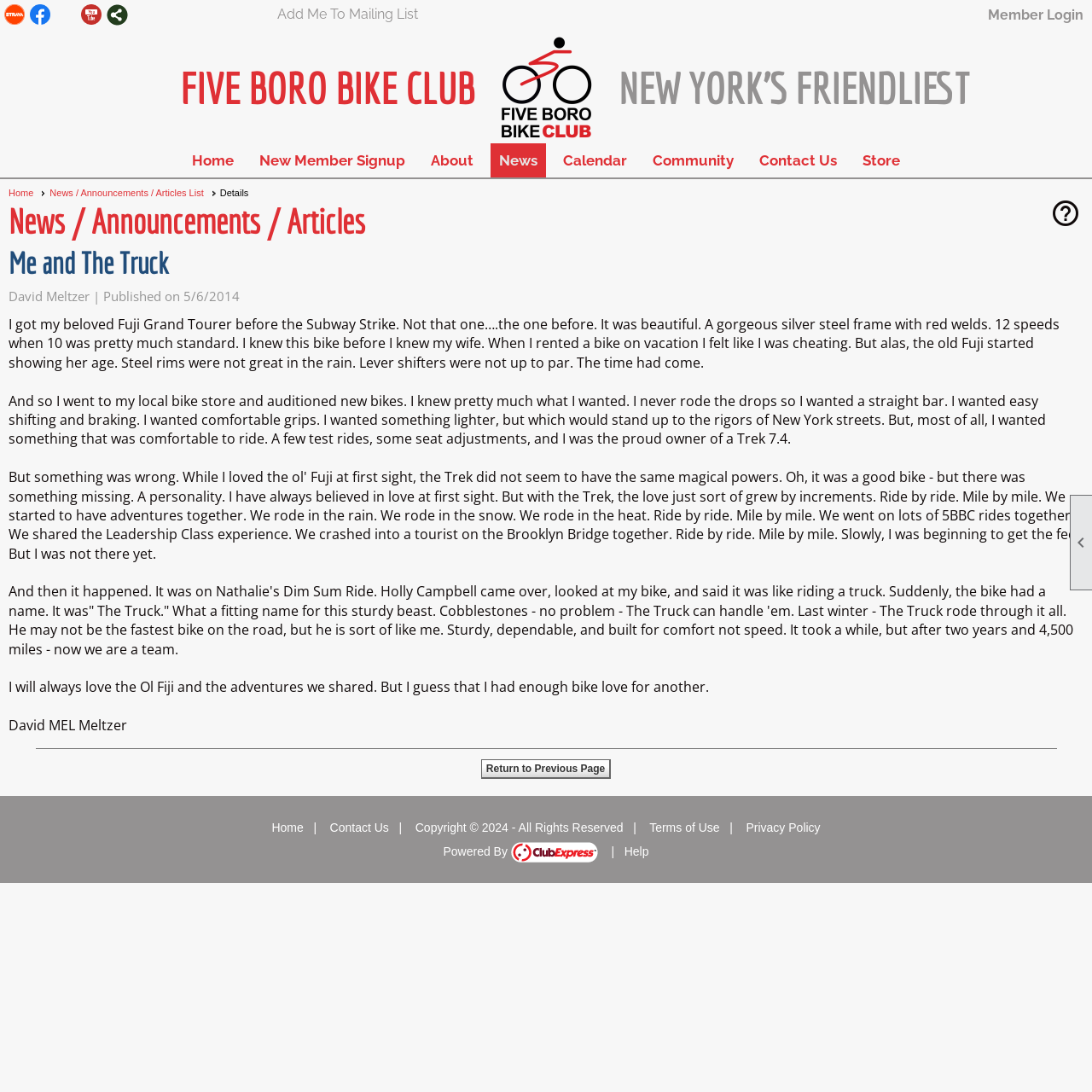What is the name of the bicycle club?
Using the visual information, reply with a single word or short phrase.

Five Borough Bicycle Club